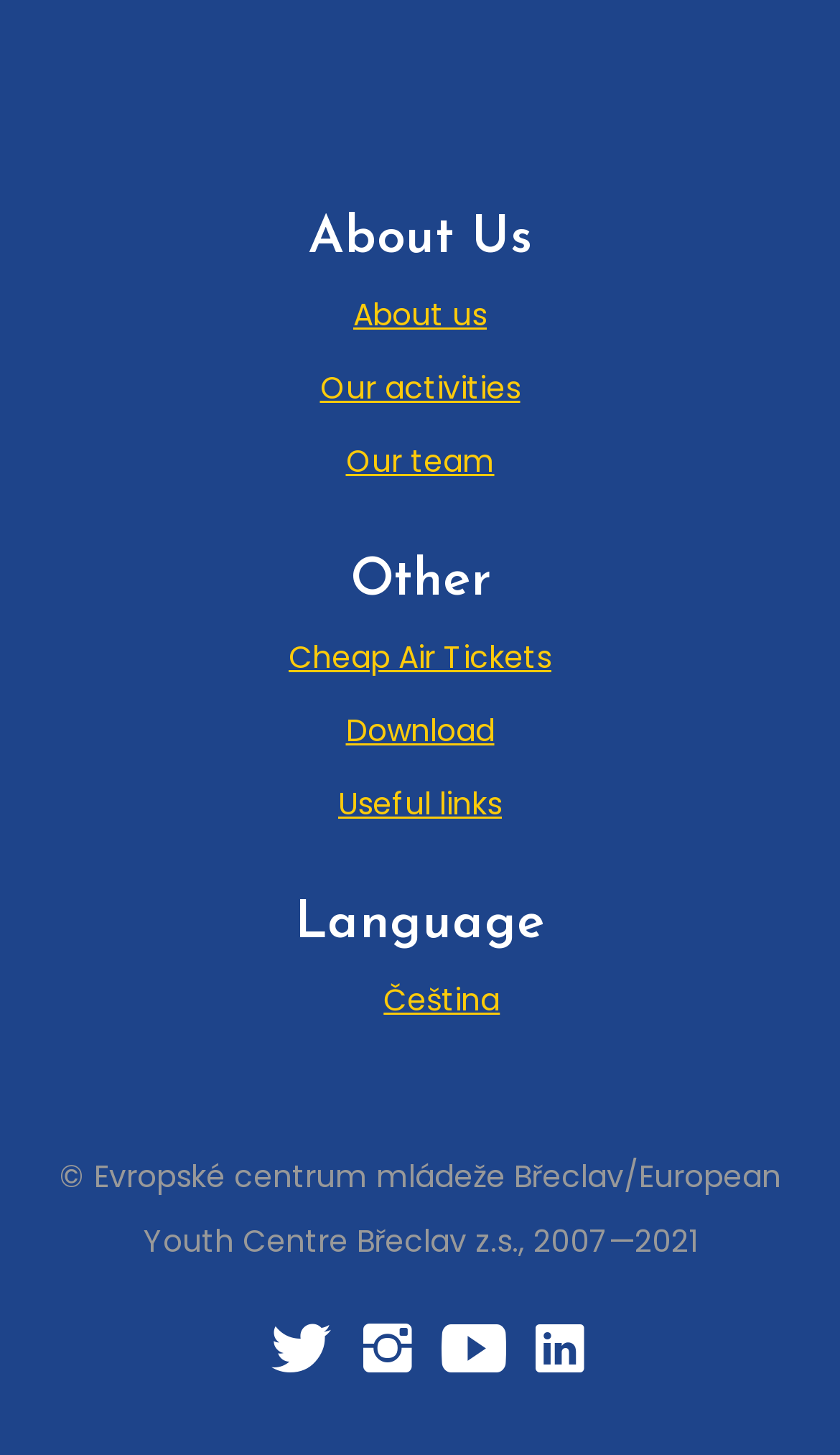Identify the bounding box coordinates of the region I need to click to complete this instruction: "View Our team information".

[0.412, 0.302, 0.588, 0.331]